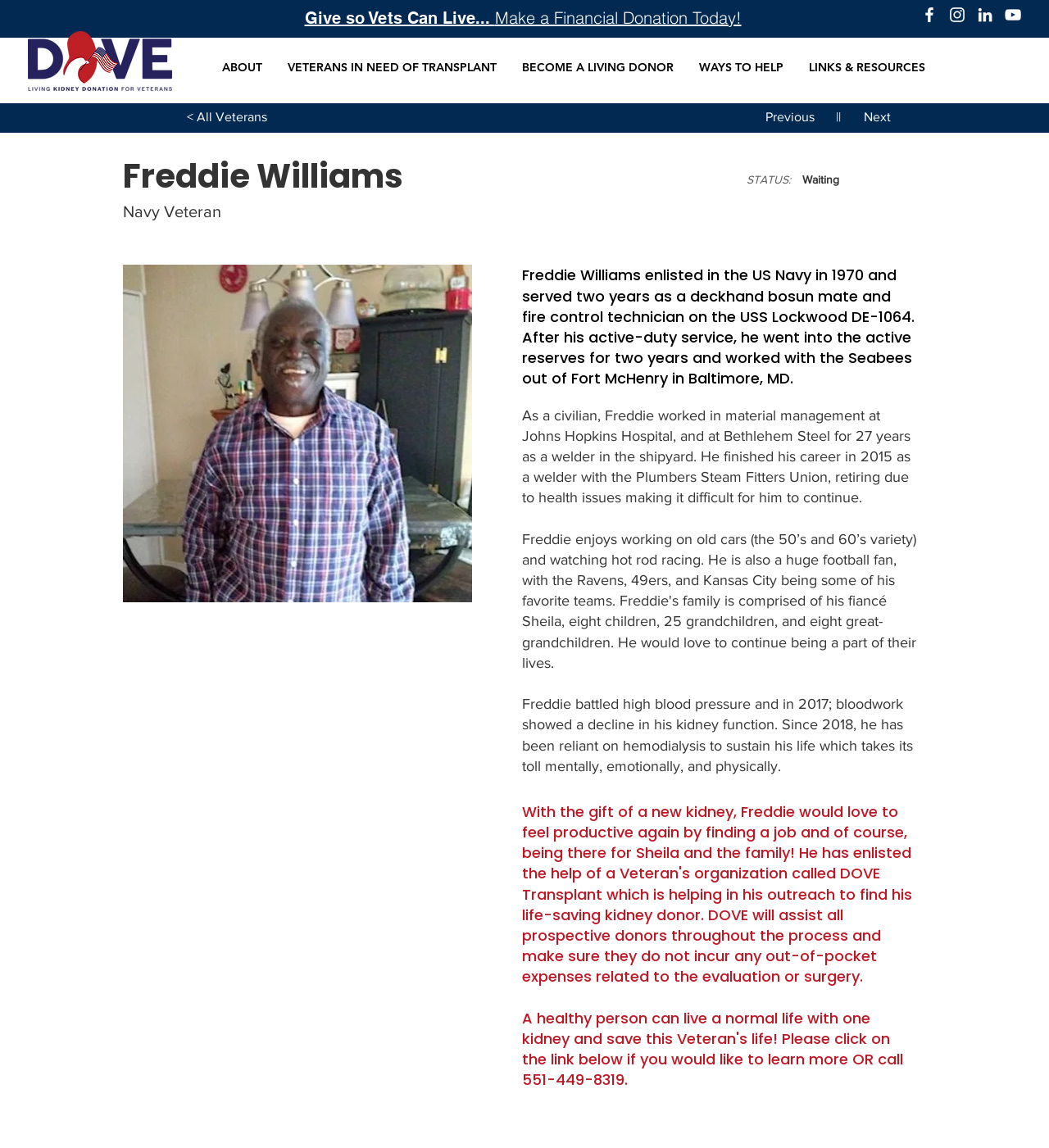How many social media links are available?
Using the image provided, answer with just one word or phrase.

4